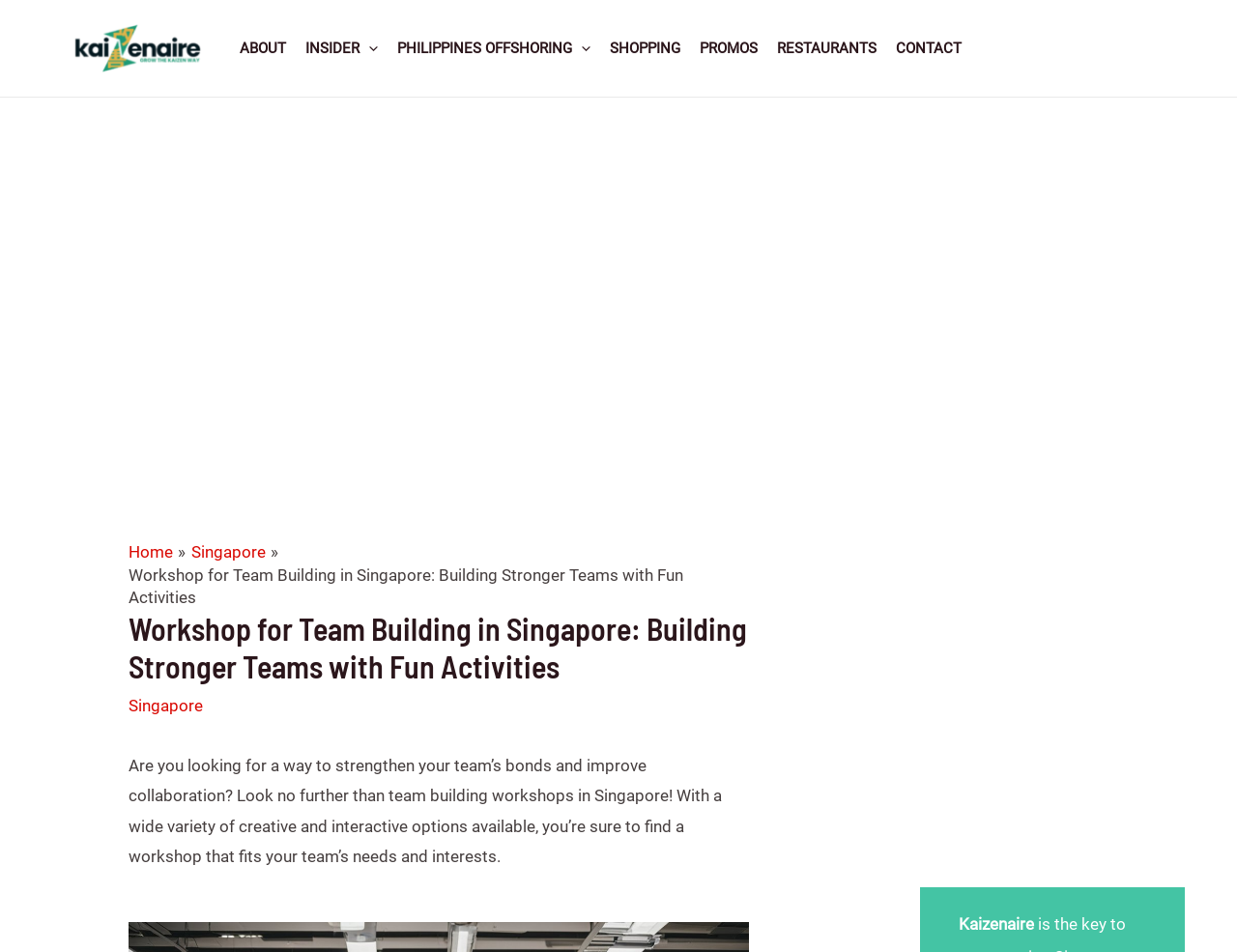Bounding box coordinates must be specified in the format (top-left x, top-left y, bottom-right x, bottom-right y). All values should be floating point numbers between 0 and 1. What are the bounding box coordinates of the UI element described as: parent_node: INSIDER aria-label="Menu Toggle"

[0.291, 0.0, 0.305, 0.102]